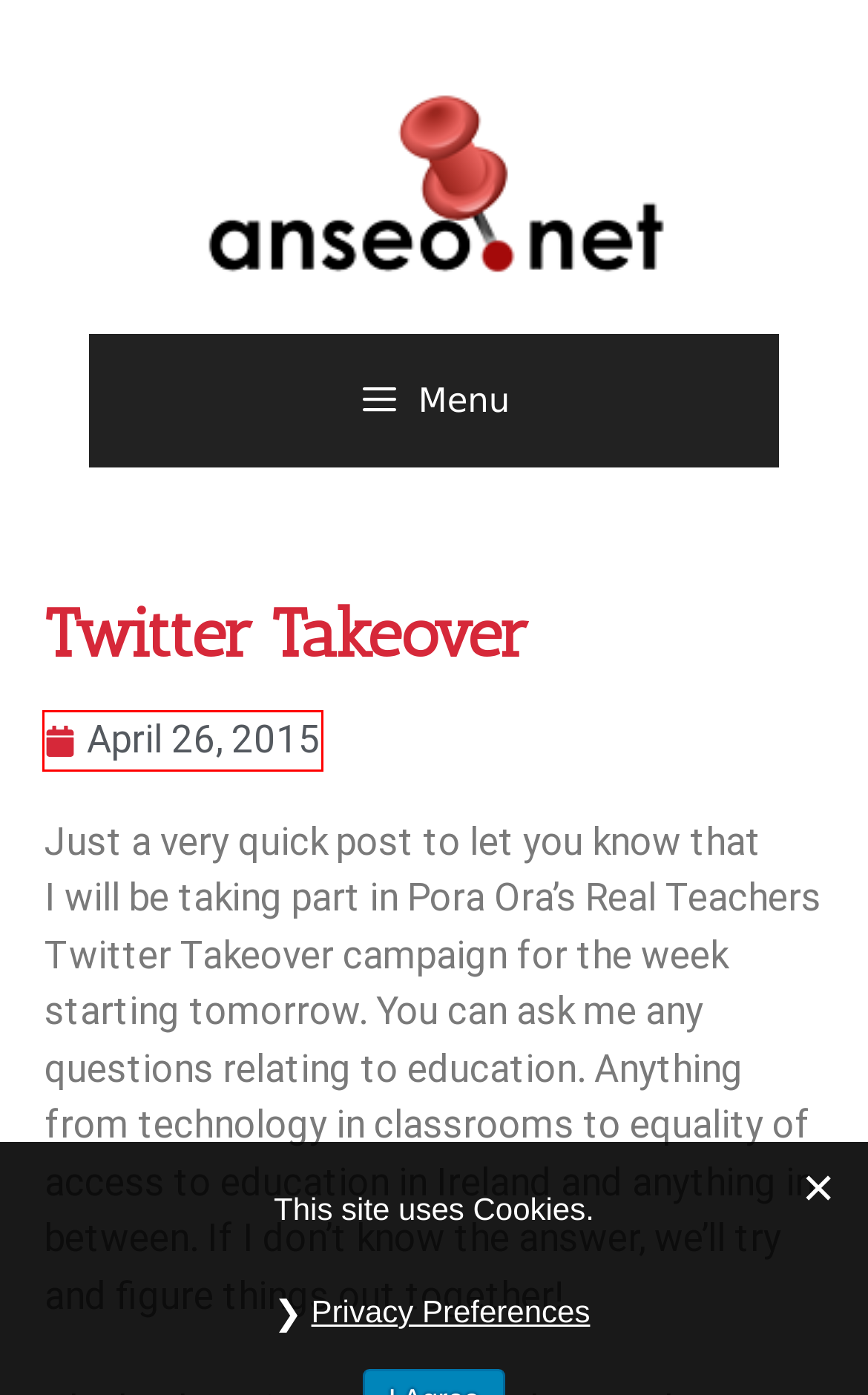Examine the screenshot of a webpage featuring a red bounding box and identify the best matching webpage description for the new page that results from clicking the element within the box. Here are the options:
A. Maths Archives • Anseo.net
B. http://ift.tt/1Gmc0hf
C. Anseo • Anseo.net
D. conference Archives • Anseo.net
E. SEN Archives • Anseo.net
F. laptop Archives • Anseo.net
G. projector Archives • Anseo.net
H. 26th April 2015 • Anseo.net

H